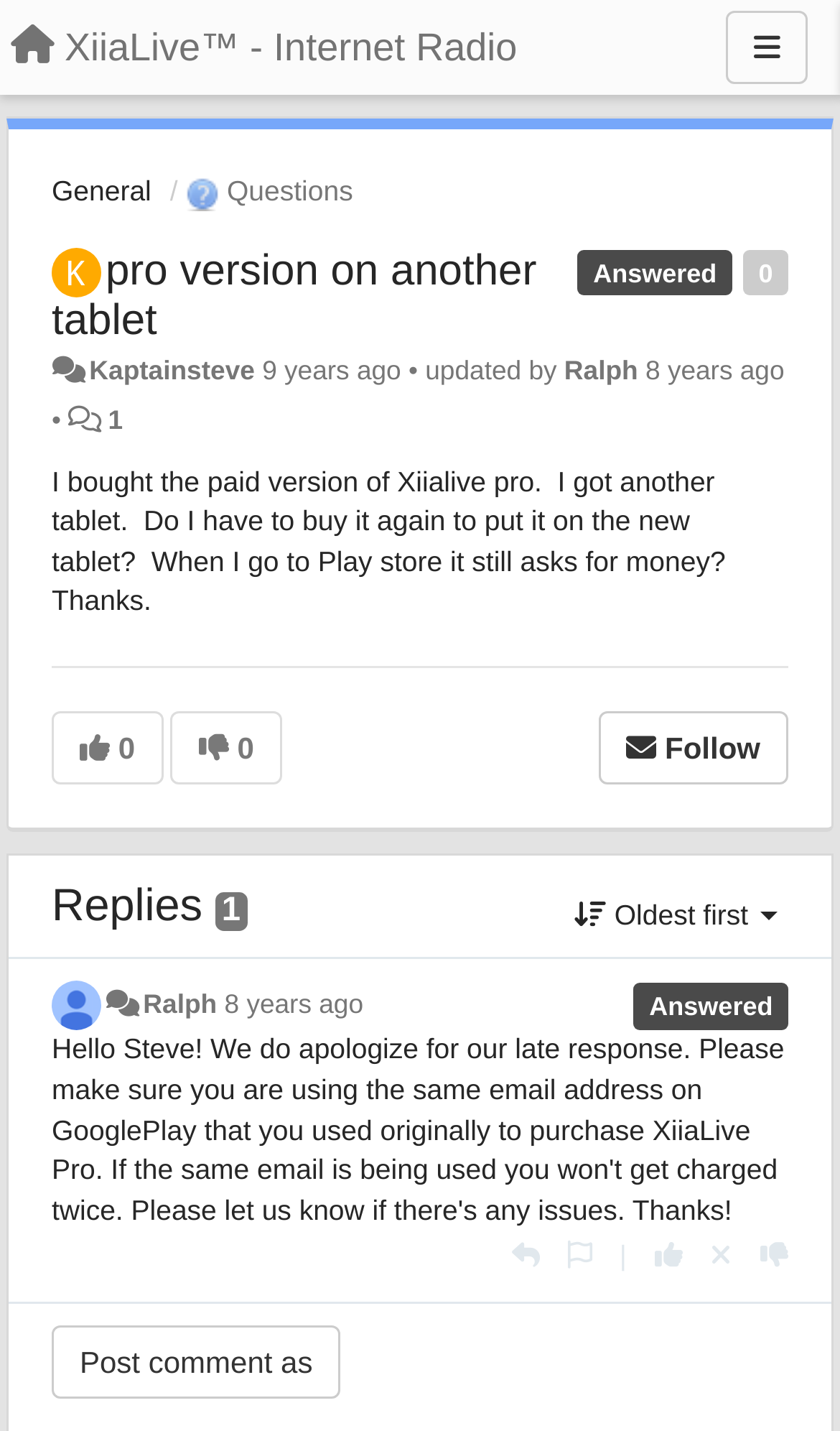Who updated the question? Refer to the image and provide a one-word or short phrase answer.

Ralph